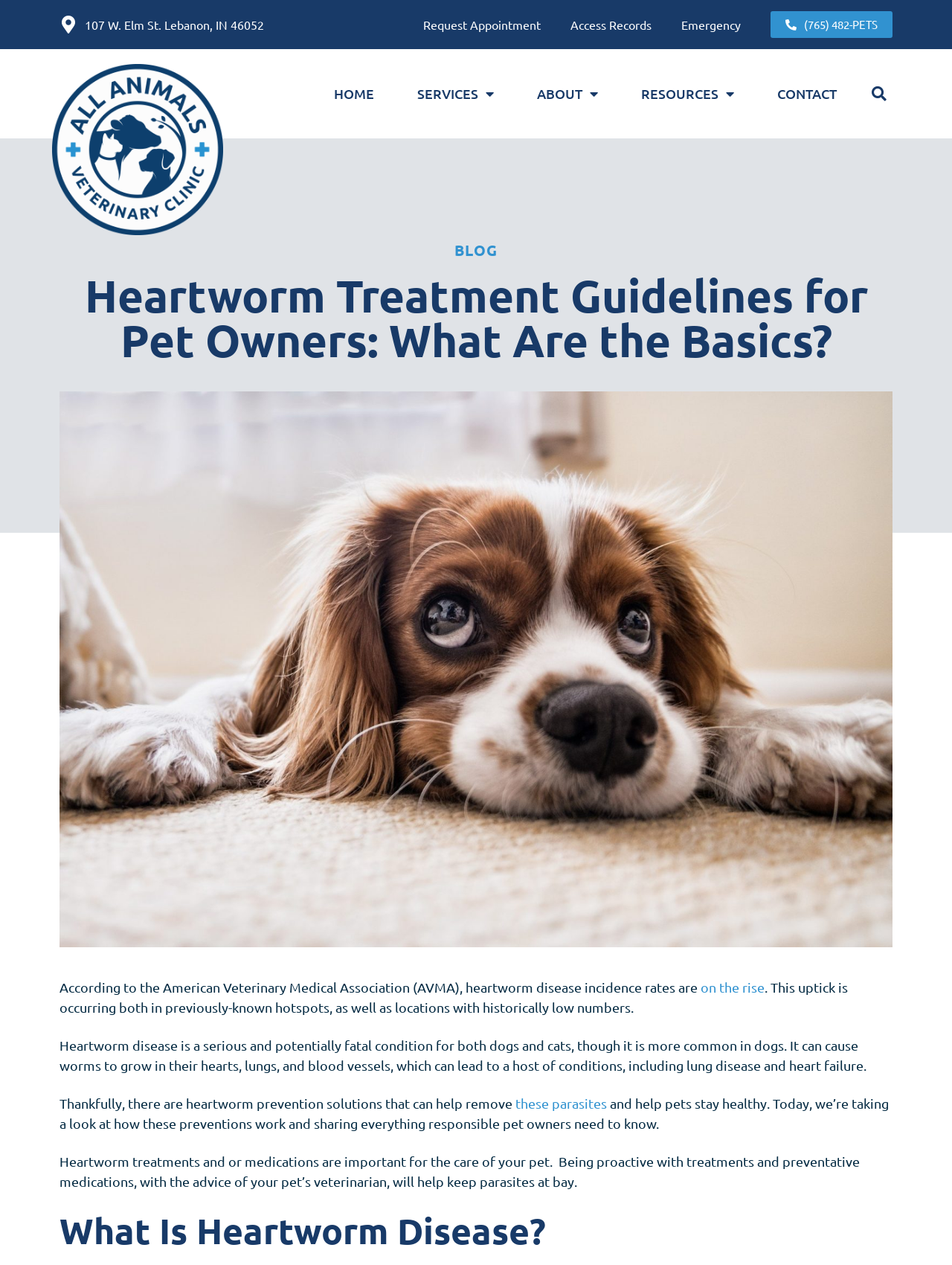Using the description "(765) 482-PETS", predict the bounding box of the relevant HTML element.

[0.809, 0.009, 0.937, 0.03]